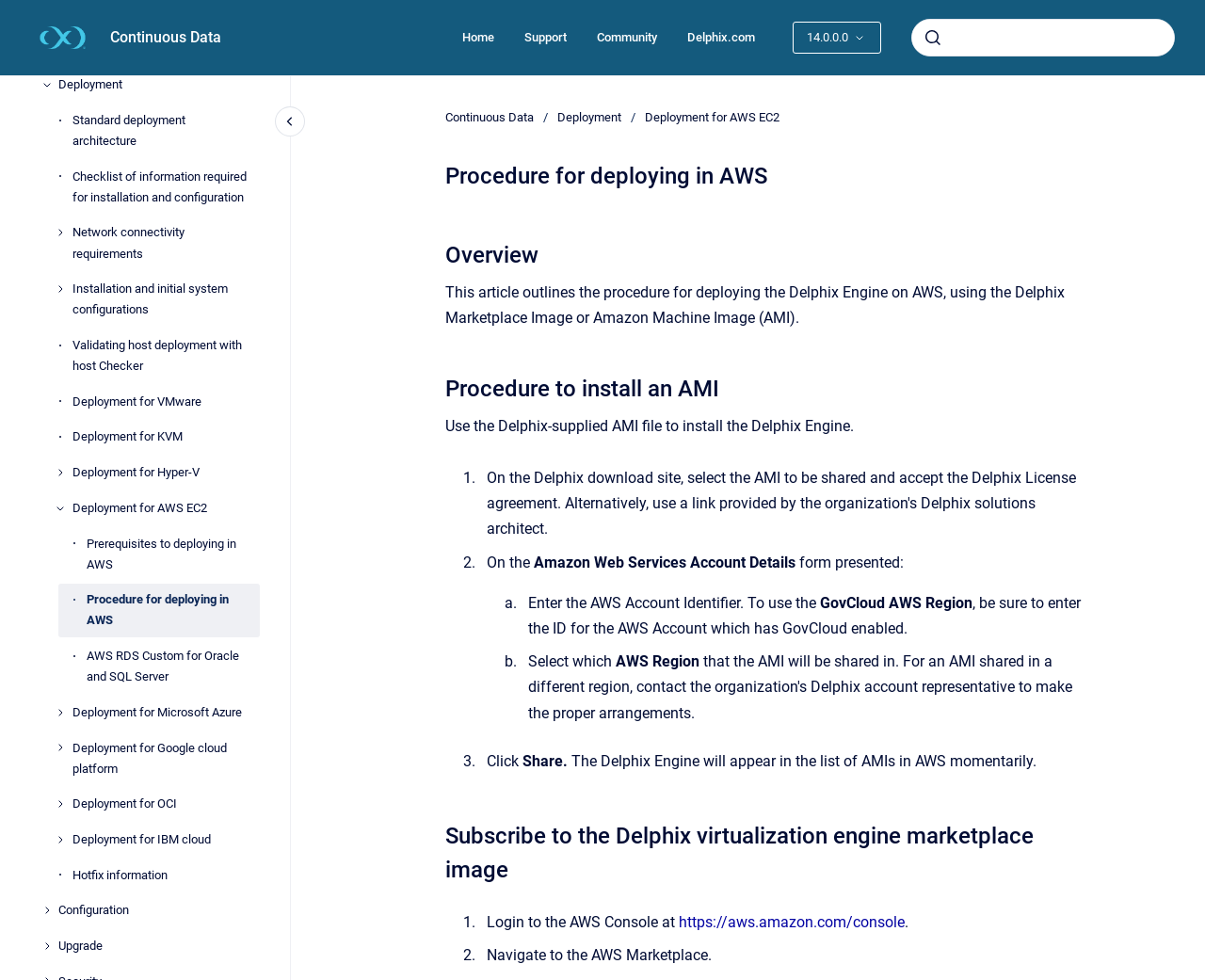Determine the bounding box coordinates for the area you should click to complete the following instruction: "View deployment for AWS EC2".

[0.06, 0.501, 0.216, 0.536]